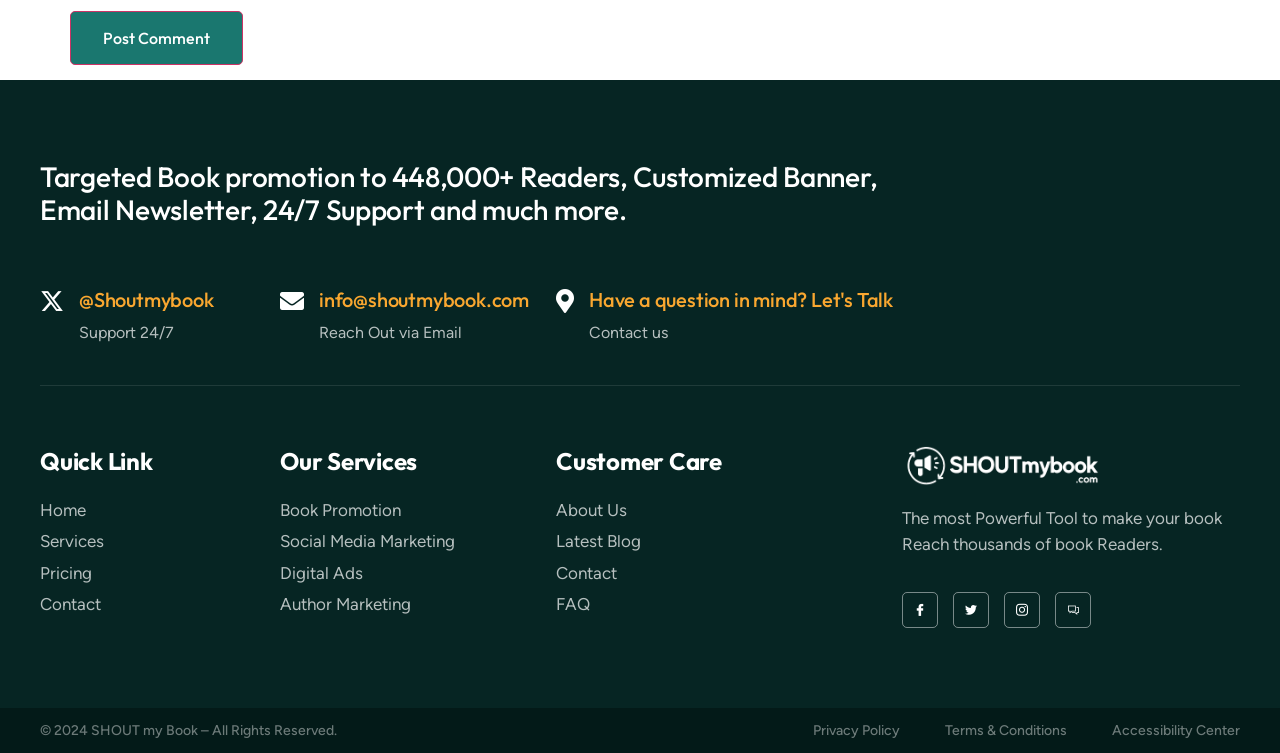Please analyze the image and provide a thorough answer to the question:
What is the support email?

I found the support email 'info@shoutmybook.com' in the section where it says 'Reach Out via Email' and 'Support 24/7'.